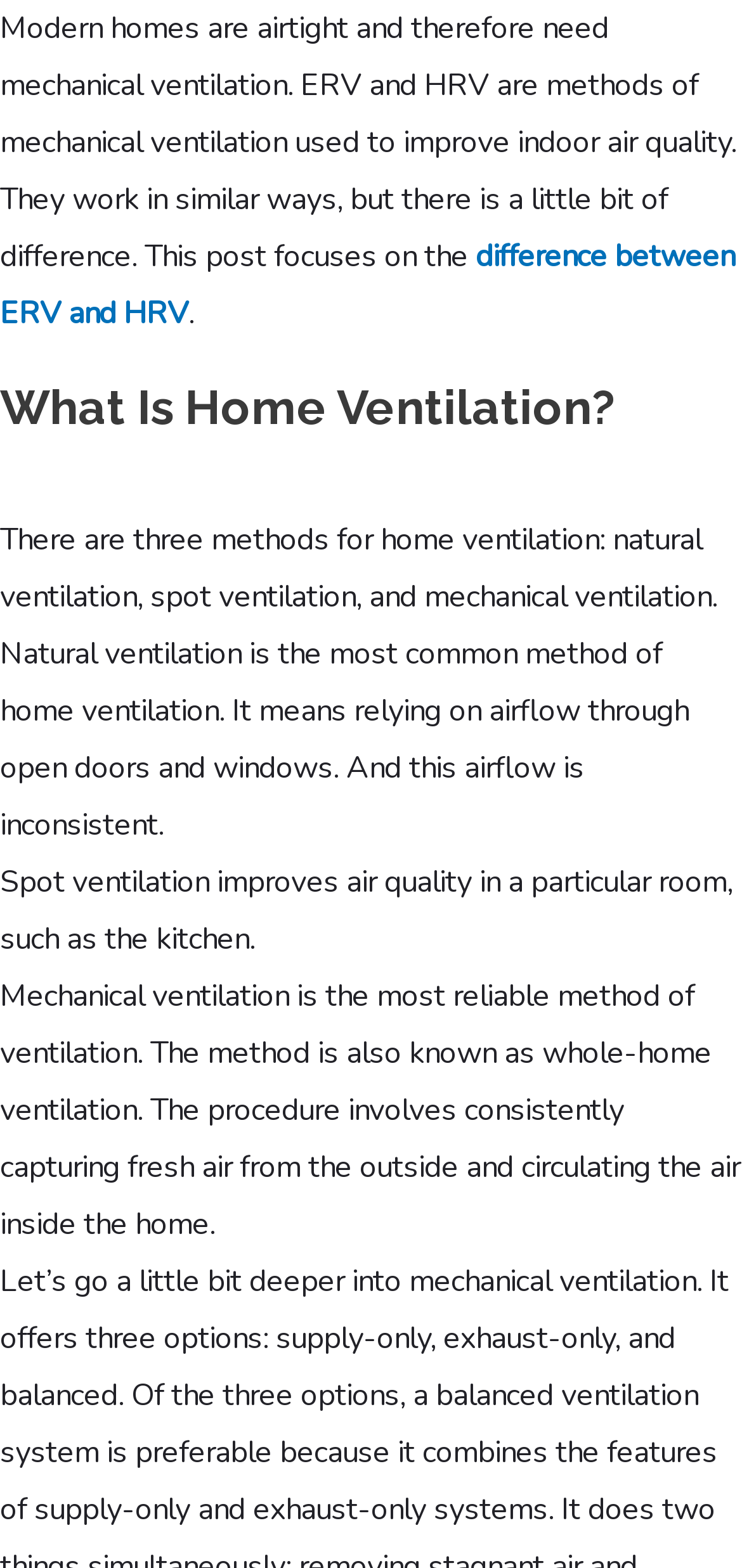Given the description "difference between ERV and HRV", provide the bounding box coordinates of the corresponding UI element.

[0.0, 0.15, 0.99, 0.213]